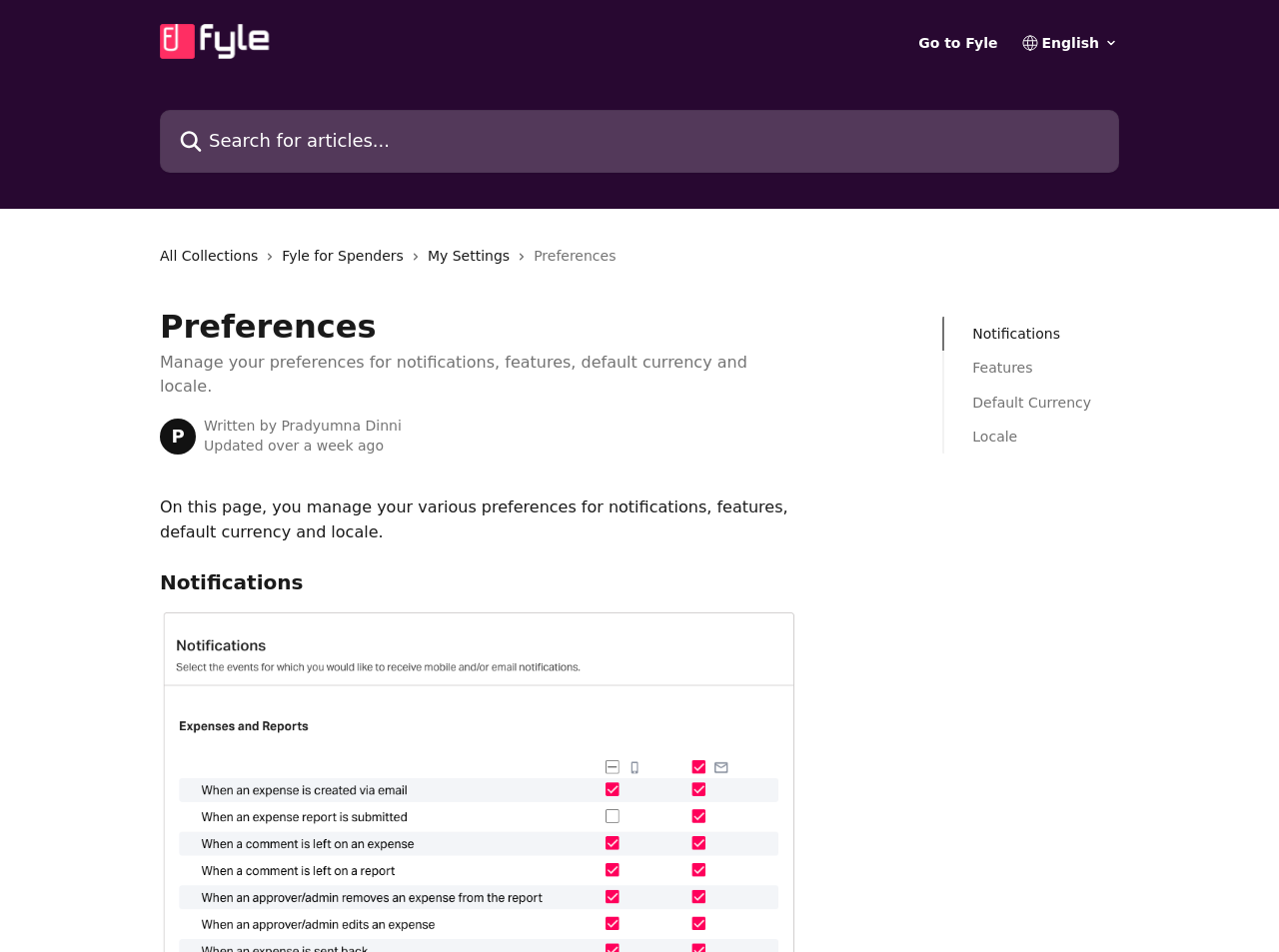Observe the image and answer the following question in detail: What is the name of the help center?

The name of the help center can be found in the top-left corner of the webpage, where it says 'Fyle Help Center' in a link format.